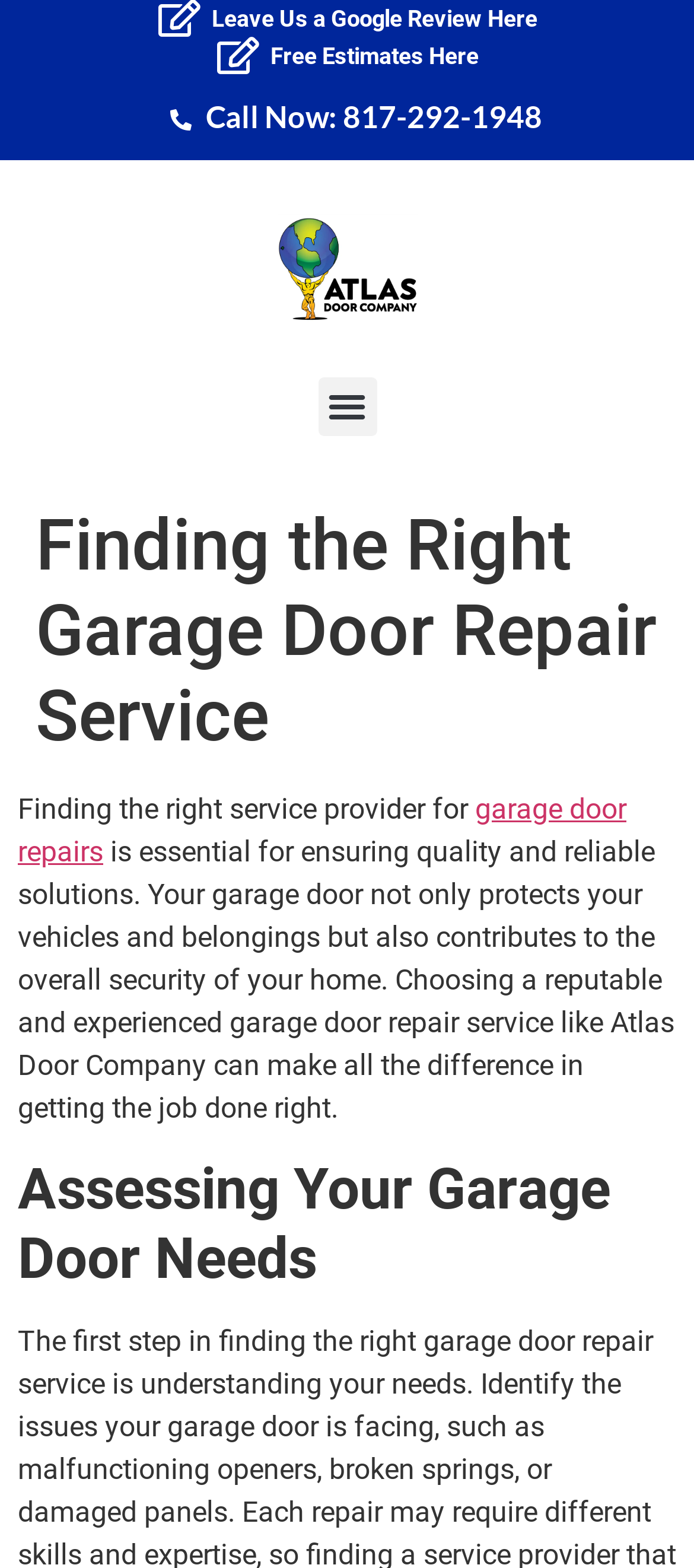Identify the bounding box coordinates for the UI element described as: "value="Search website"".

None